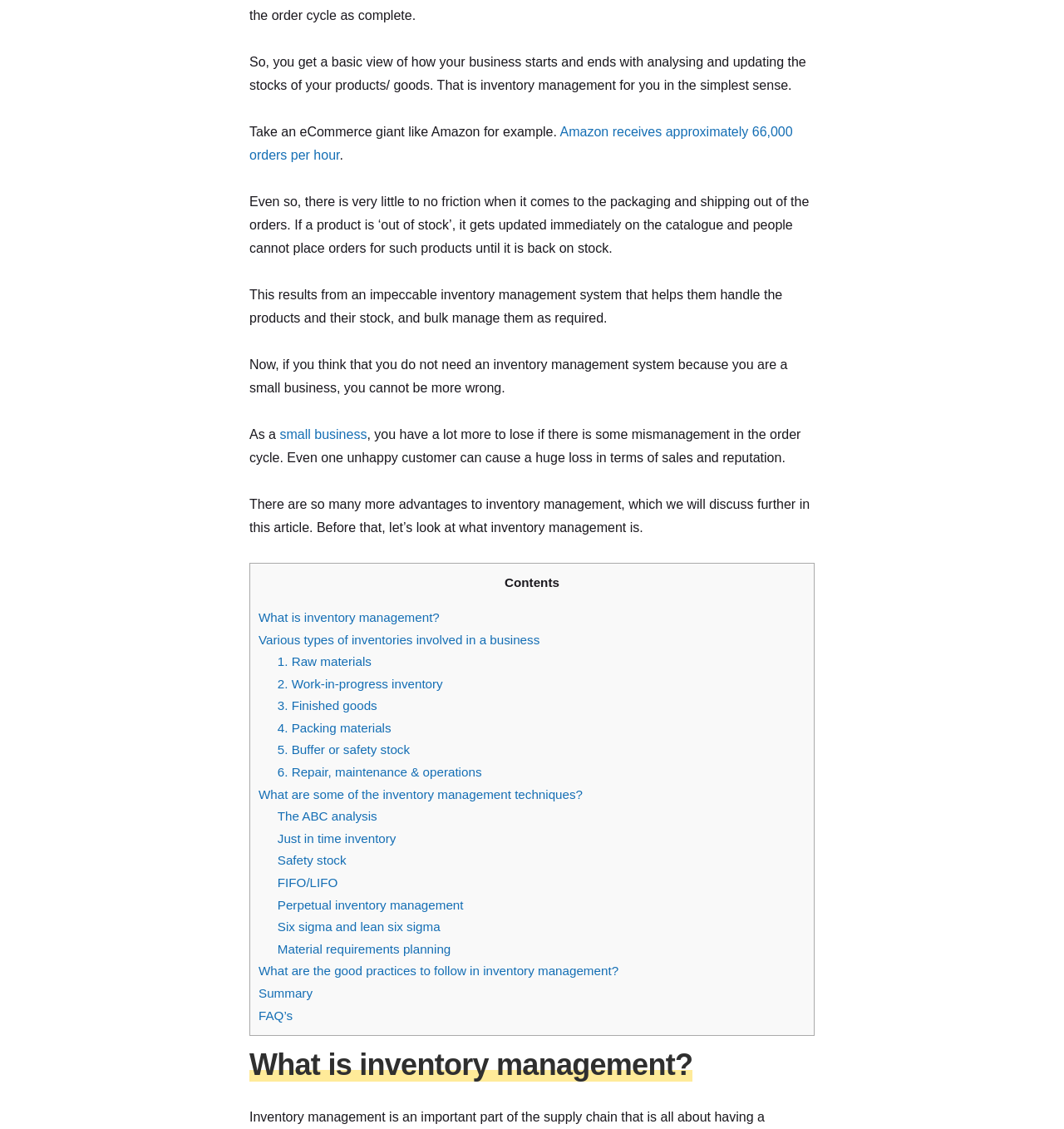Identify the bounding box coordinates for the element that needs to be clicked to fulfill this instruction: "View 'Summary'". Provide the coordinates in the format of four float numbers between 0 and 1: [left, top, right, bottom].

[0.243, 0.873, 0.294, 0.886]